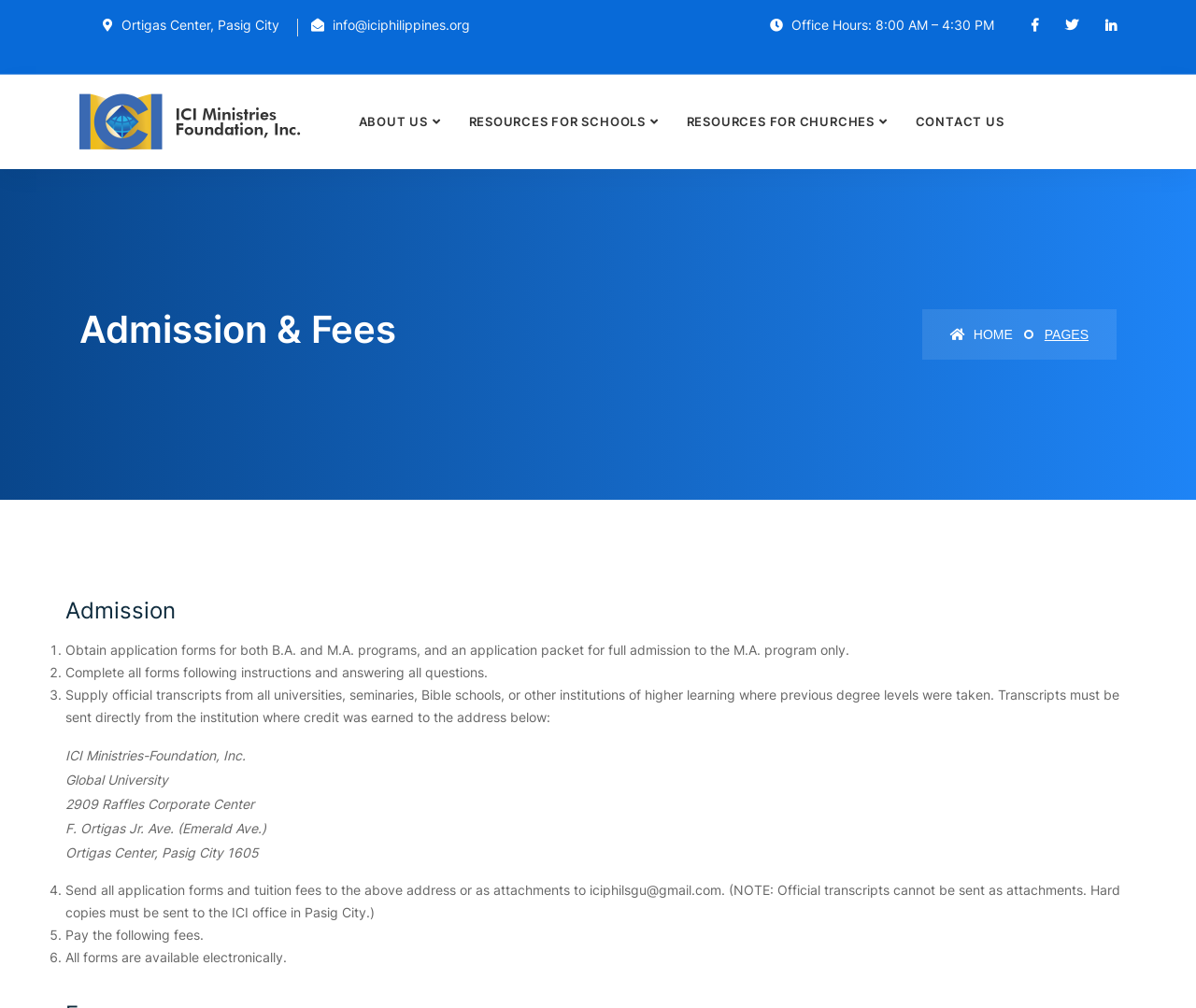What are the office hours of ICI Philippines?
Please look at the screenshot and answer in one word or a short phrase.

8:00 AM – 4:30 PM